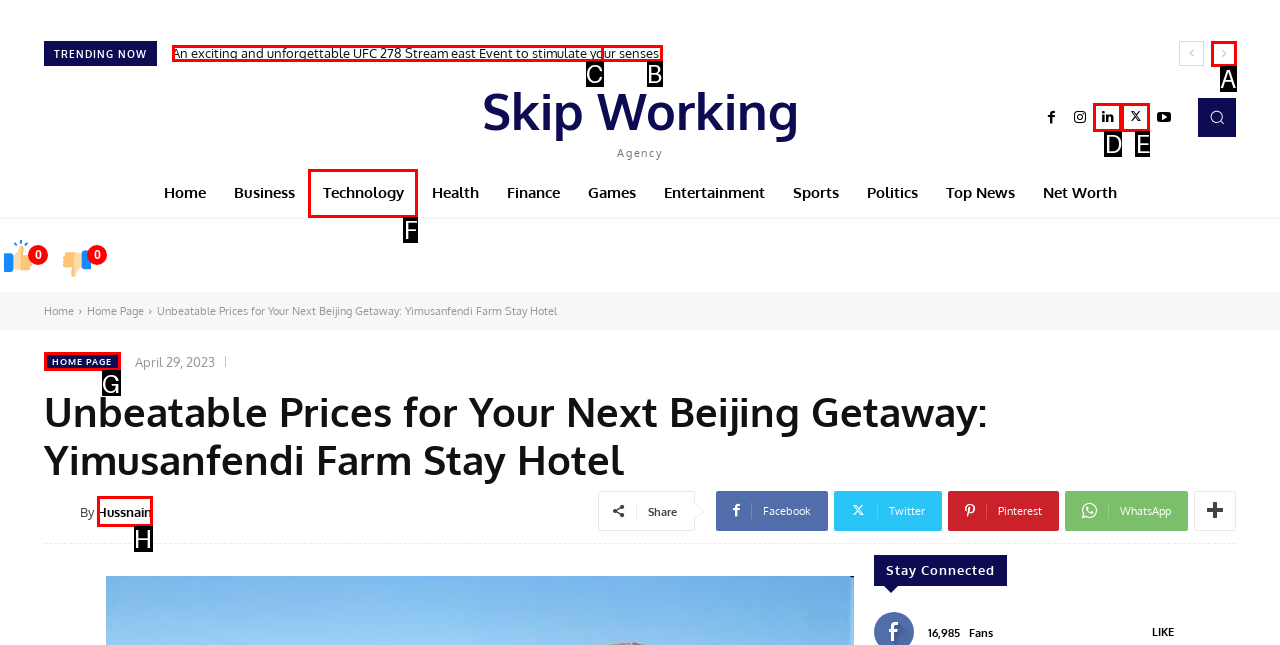Determine which option fits the element description: Home Page
Answer with the option’s letter directly.

G